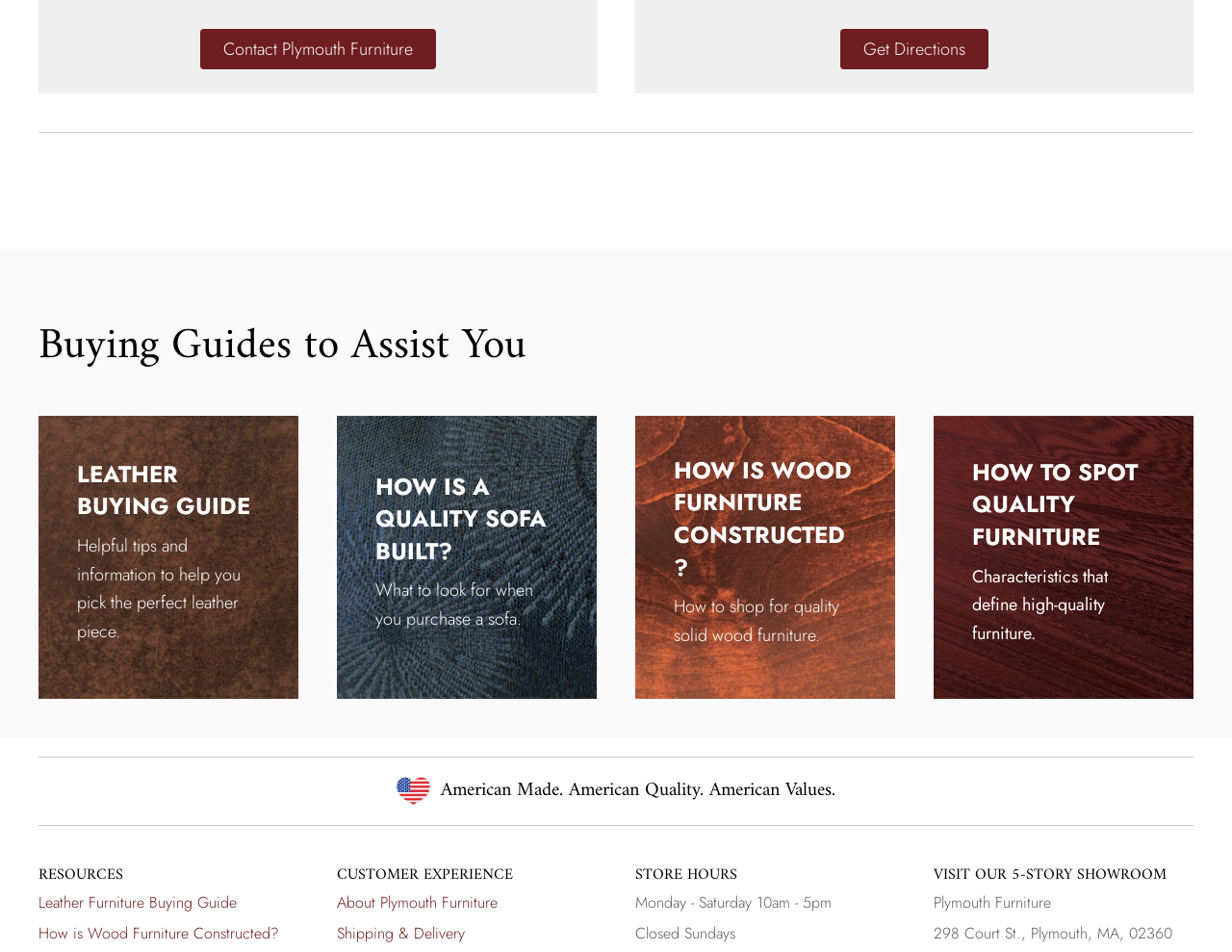Specify the bounding box coordinates (top-left x, top-left y, bottom-right x, bottom-right y) of the UI element in the screenshot that matches this description: Get Directions

[0.682, 0.03, 0.802, 0.073]